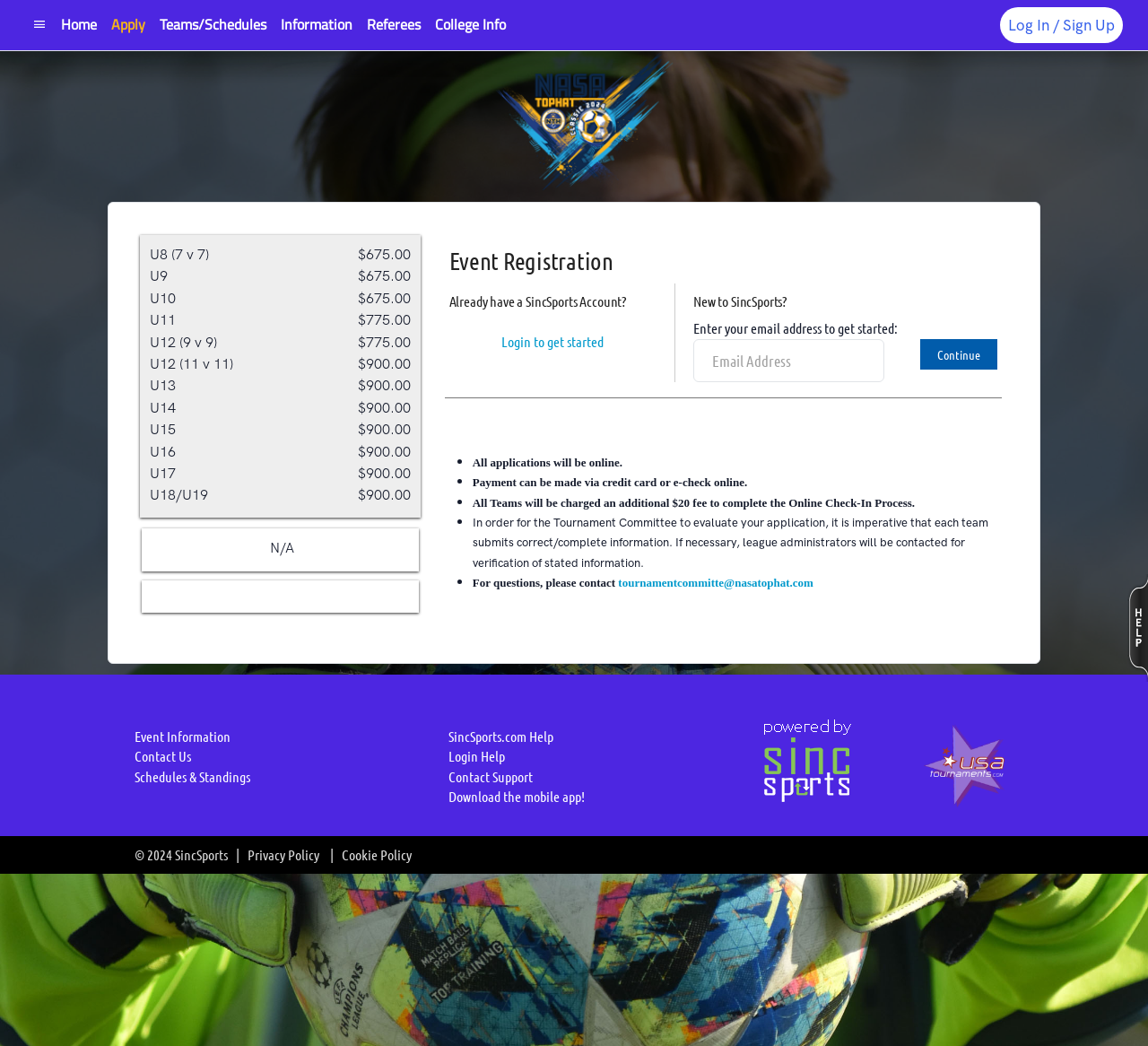Can you specify the bounding box coordinates of the area that needs to be clicked to fulfill the following instruction: "Click on the 'Continue' button"?

[0.801, 0.324, 0.869, 0.353]